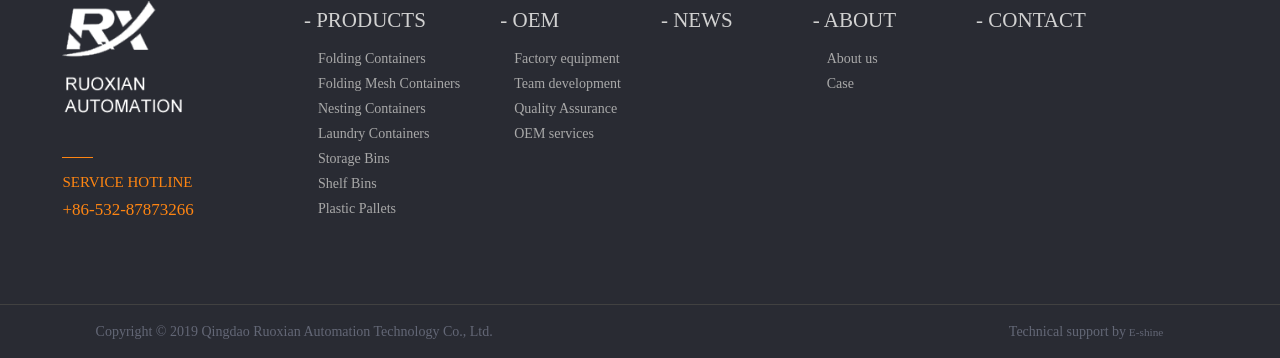Refer to the image and offer a detailed explanation in response to the question: What is the name of the company?

I found the company name by looking at the copyright information at the bottom of the page, which states 'Copyright © 2019 Qingdao Ruoxian Automation Technology Co., Ltd.'.